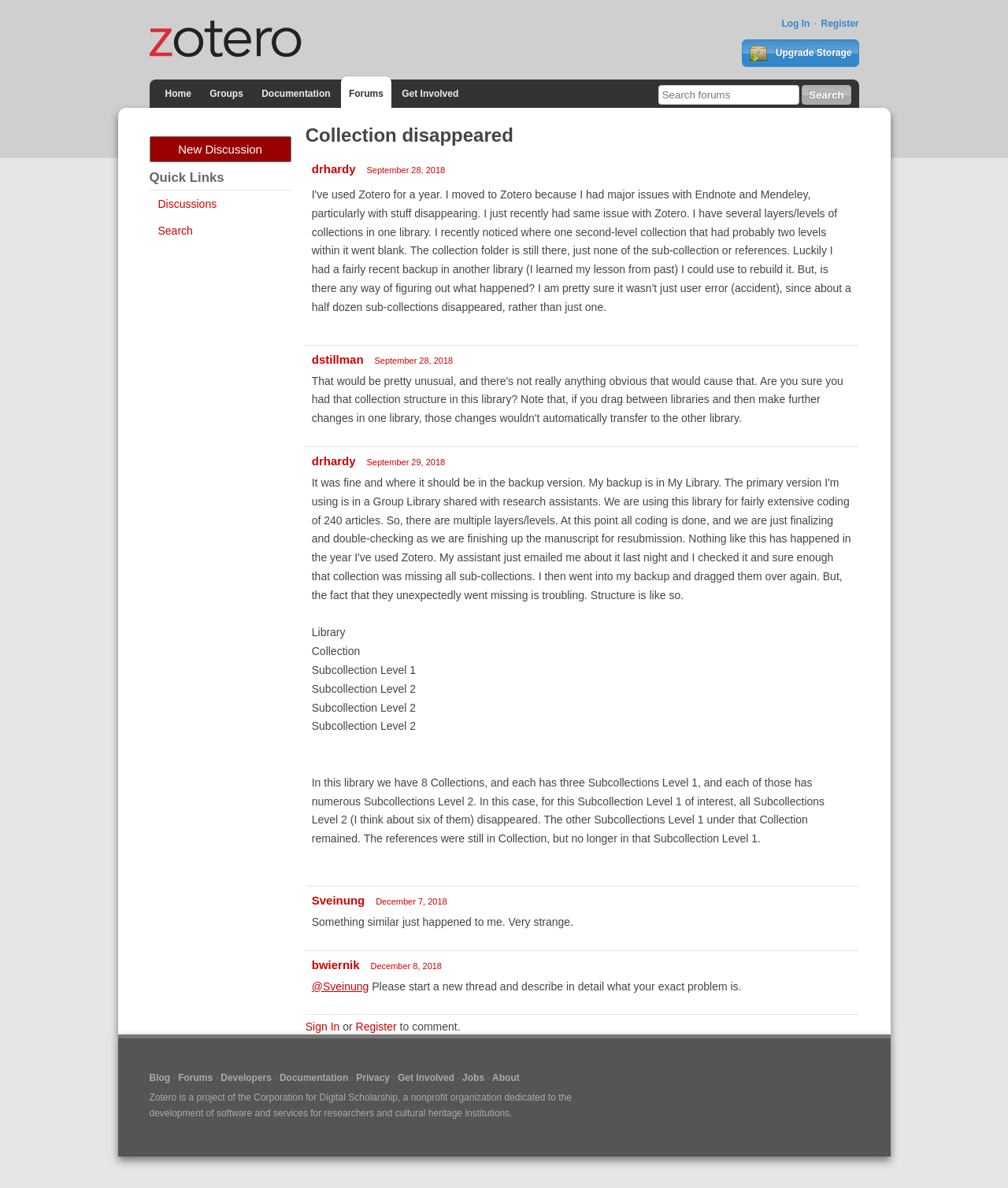Please identify the bounding box coordinates of the element I need to click to follow this instruction: "Search forums".

[0.653, 0.071, 0.793, 0.088]